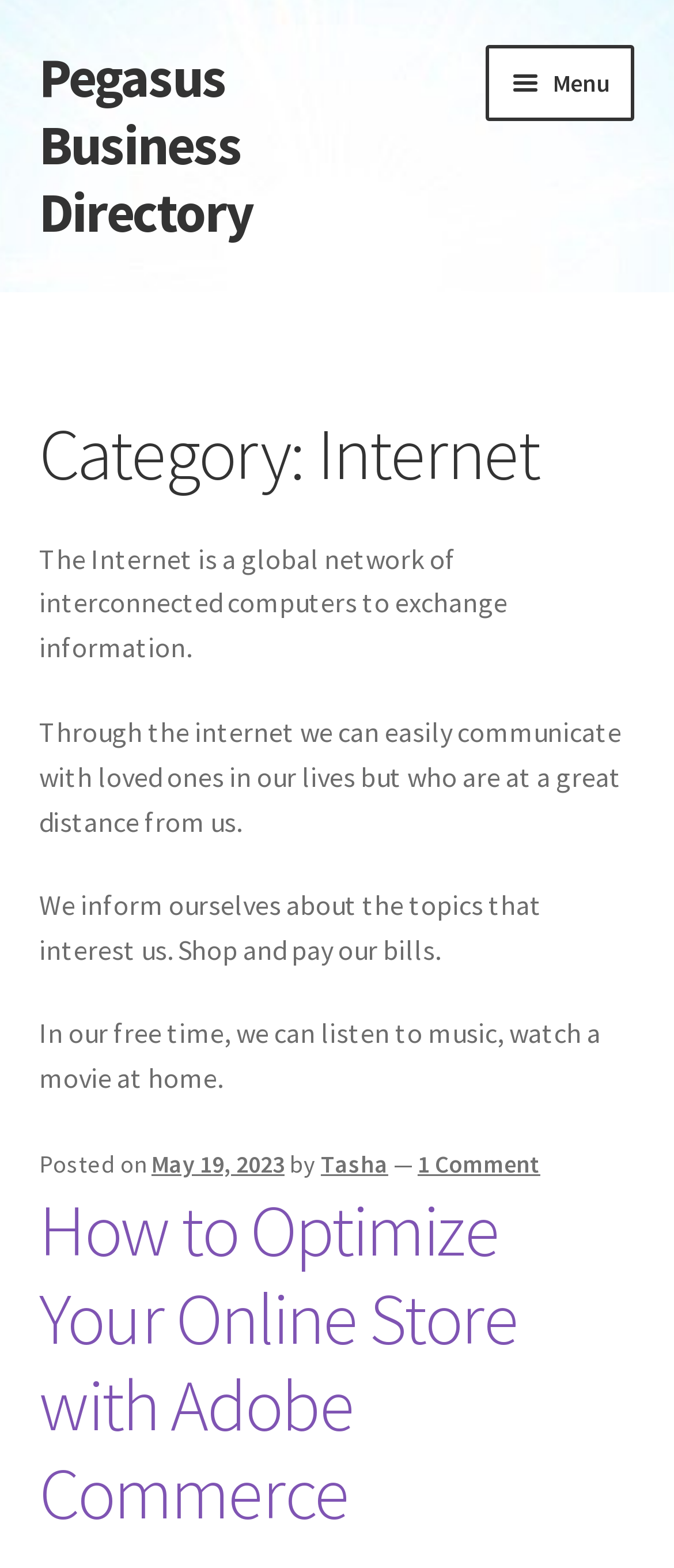How many comments does the post have?
Please provide a comprehensive answer based on the visual information in the image.

I found a link element with the text '1 Comment' on the webpage, which indicates that the post has one comment.